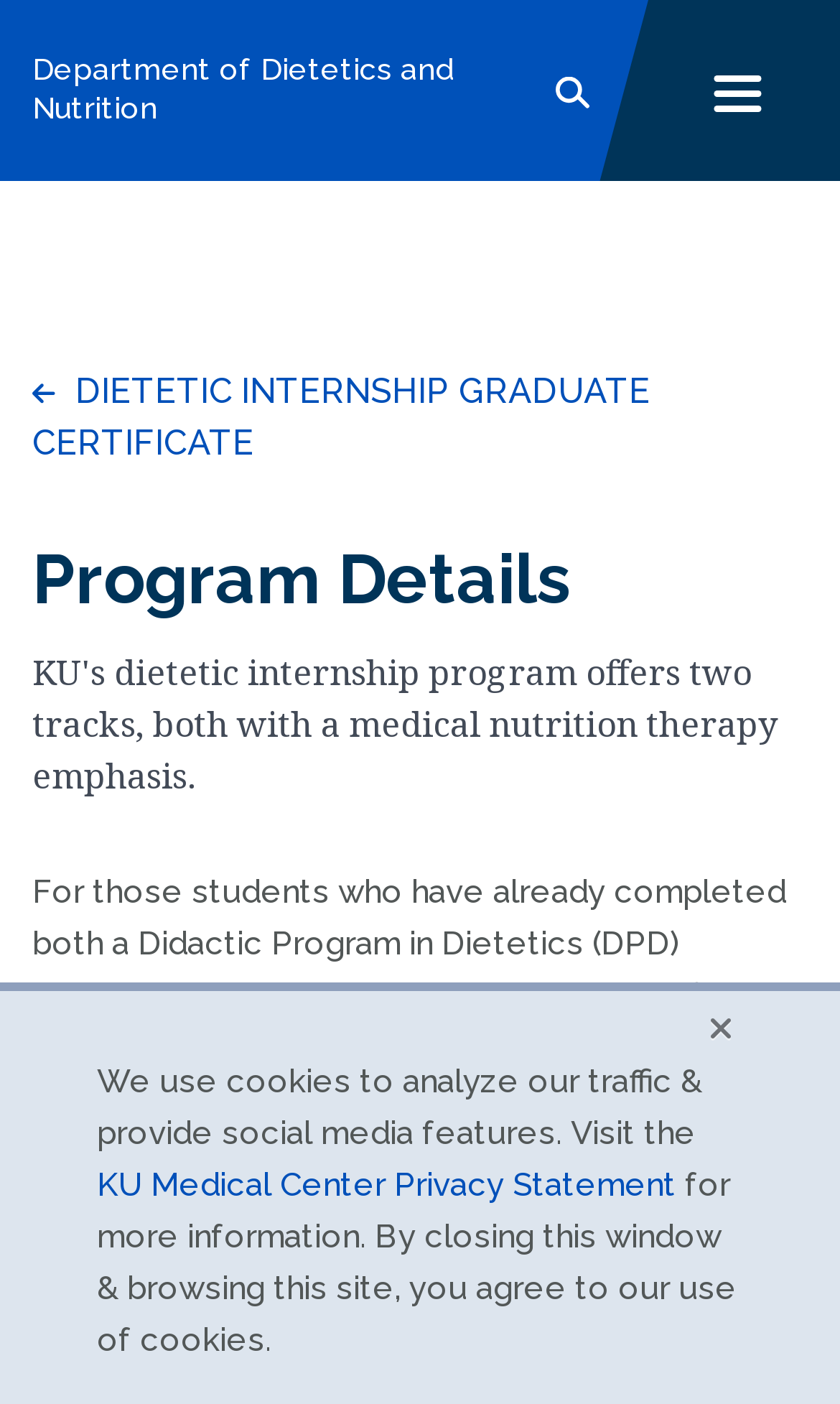Please provide a detailed answer to the question below by examining the image:
What is the purpose of the search box?

I found the answer by looking at the search box and its associated radio buttons, which allow the user to choose between searching within the current section or all sites.